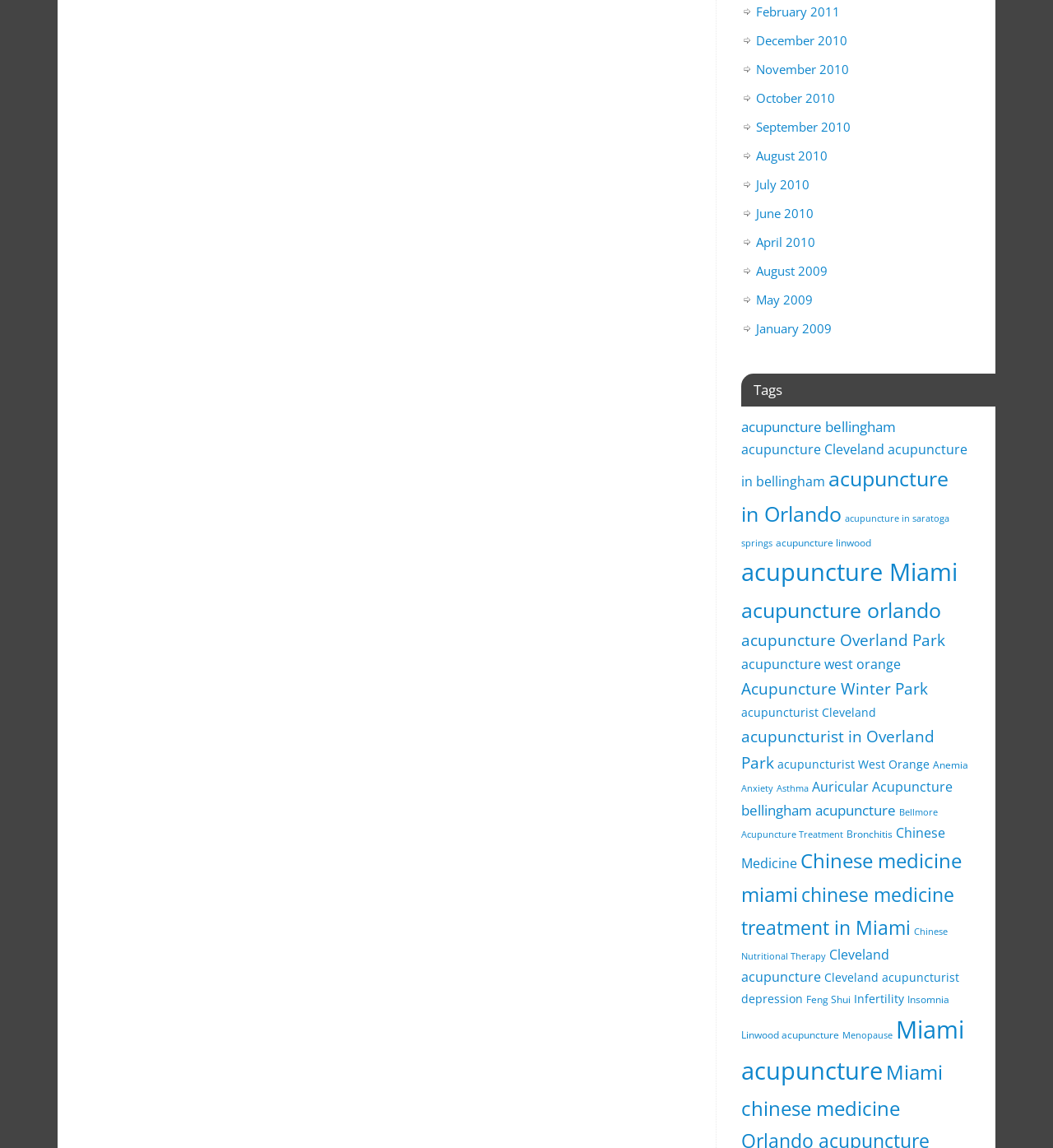Please study the image and answer the question comprehensively:
What is the condition related to 'Anxiety'?

I found the link 'Anxiety (6 items)' on the webpage, which indicates that there are six items or articles related to anxiety, possibly discussing how acupuncture can help with anxiety.